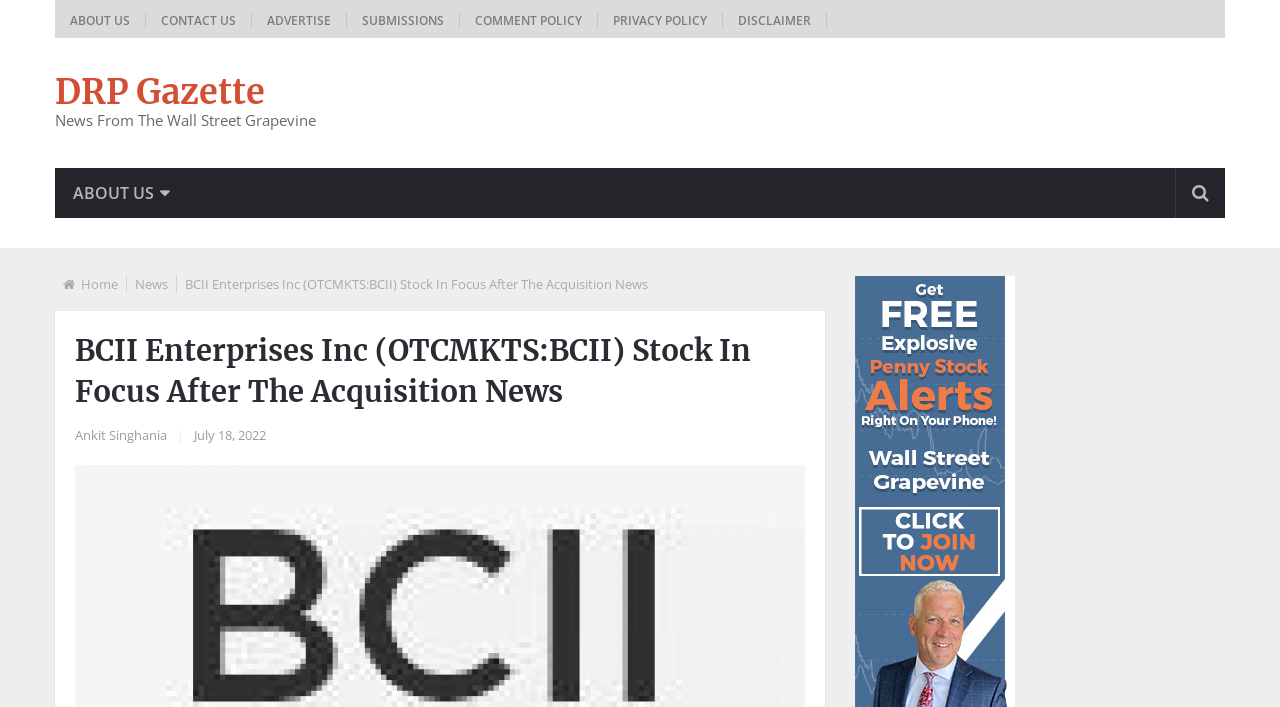Offer a meticulous description of the webpage's structure and content.

The webpage is focused on BCII Enterprises Inc, a holding company involved in cryptocurrency and blockchain sectors. At the top, there are six links: "ABOUT US", "CONTACT US", "ADVERTISE", "SUBMISSIONS", "COMMENT POLICY", and "PRIVACY POLICY", arranged horizontally from left to right. Below these links, there is a heading "DRP Gazette" with a link to the same name. 

To the right of the "DRP Gazette" heading, there is a static text "News From The Wall Street Grapevine". Below this text, there is another "ABOUT US" link with an arrow icon, followed by three links: "Home", "News", and a link with the title of the webpage "BCII Enterprises Inc (OTCMKTS:BCII) Stock In Focus After The Acquisition News". 

Further down, there is a header section with the same title as the webpage, followed by the author's name "Ankit Singhania", a separator "|", and the date "July 18, 2022".